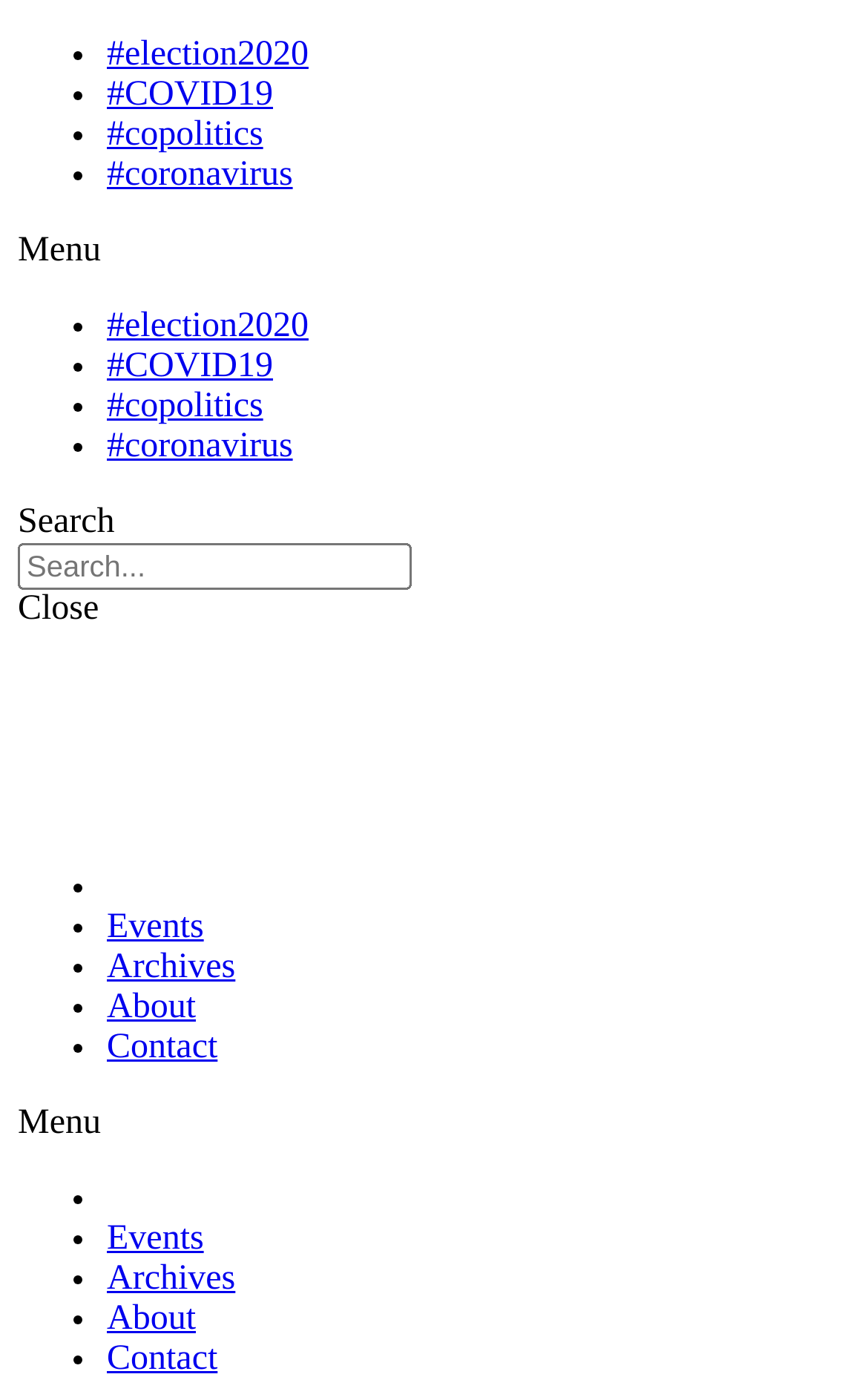Using a single word or phrase, answer the following question: 
How many menu items are there?

6